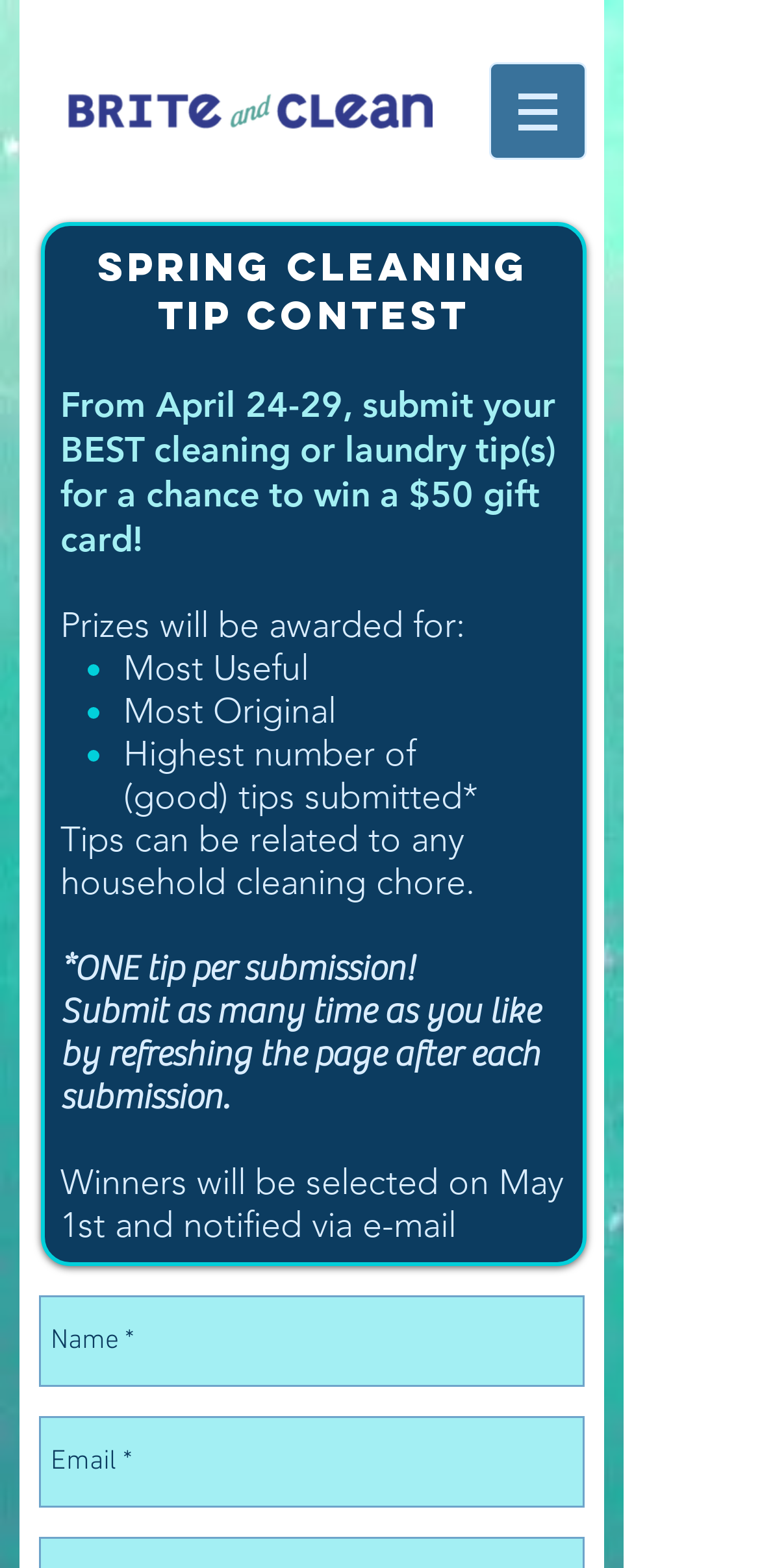Create a detailed narrative of the webpage’s visual and textual elements.

This webpage is about Brite and Clean Laundry Tips, with a focus on a tip contest. At the top, there is a navigation menu labeled "Site" with a button that has a popup menu. To the left of the navigation menu, there is a logo image of Brite and Clean. 

Below the navigation menu, there are several headings that outline the contest rules. The main heading is "SPRING CLEANING" followed by "TIP CONTEST". The contest details are explained in subsequent headings, including the submission period, prizes, and rules. 

The prizes are listed in a bulleted format, with three categories: Most Useful, Most Original, and Highest number of good tips submitted. The rules are explained in detail, including the requirement of submitting one tip per entry and the ability to submit multiple times. 

At the bottom of the page, there is a submission form with two required text fields: Name and Email.